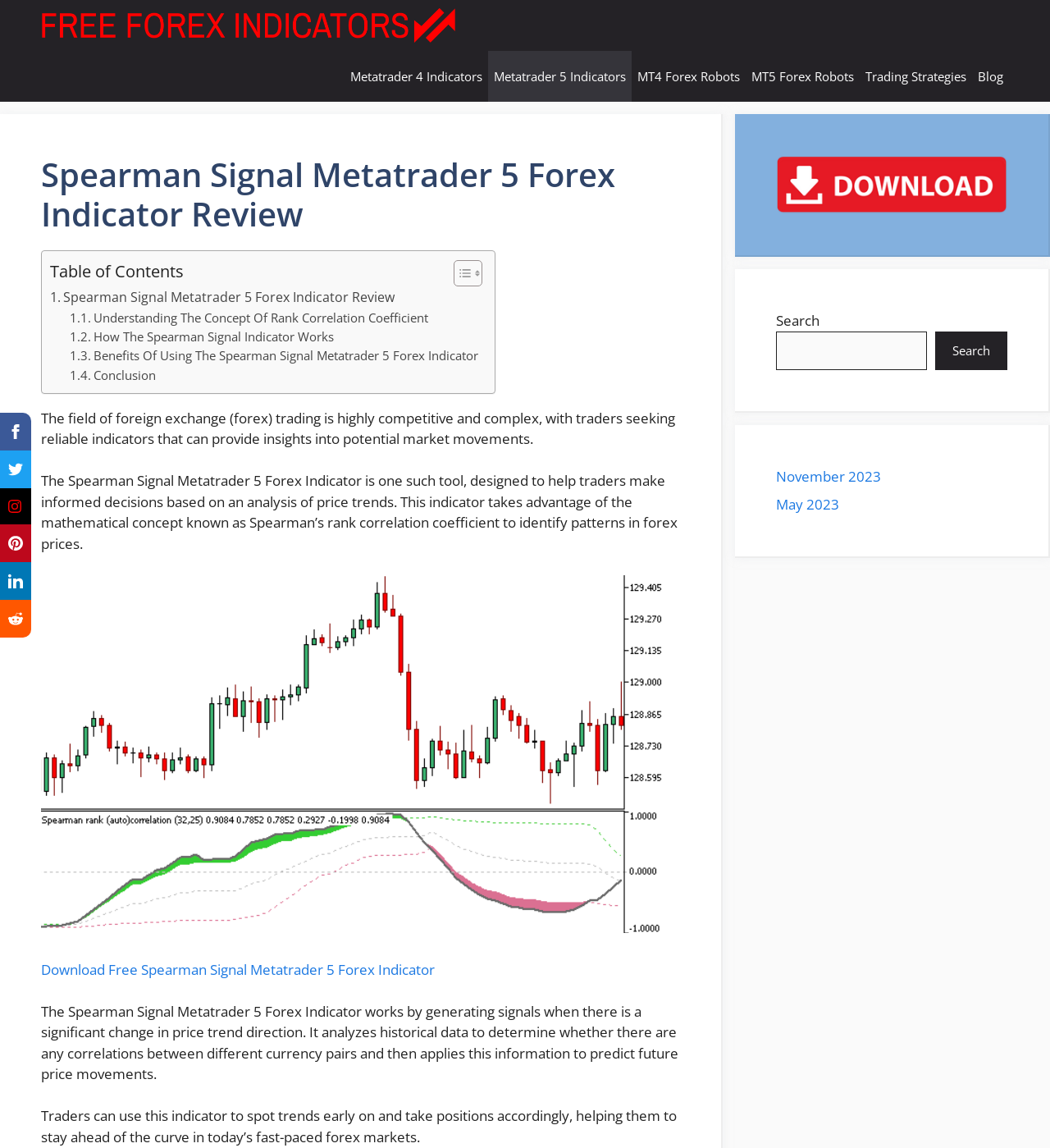What can traders use the Spearman Signal indicator to do?
Please respond to the question with as much detail as possible.

I found the answer by reading the text on the webpage, which states that 'Traders can use this indicator to spot trends early on and take positions accordingly, helping them to stay ahead of the curve in today’s fast-paced forex markets.' This suggests that traders can use the indicator to spot trends early on.